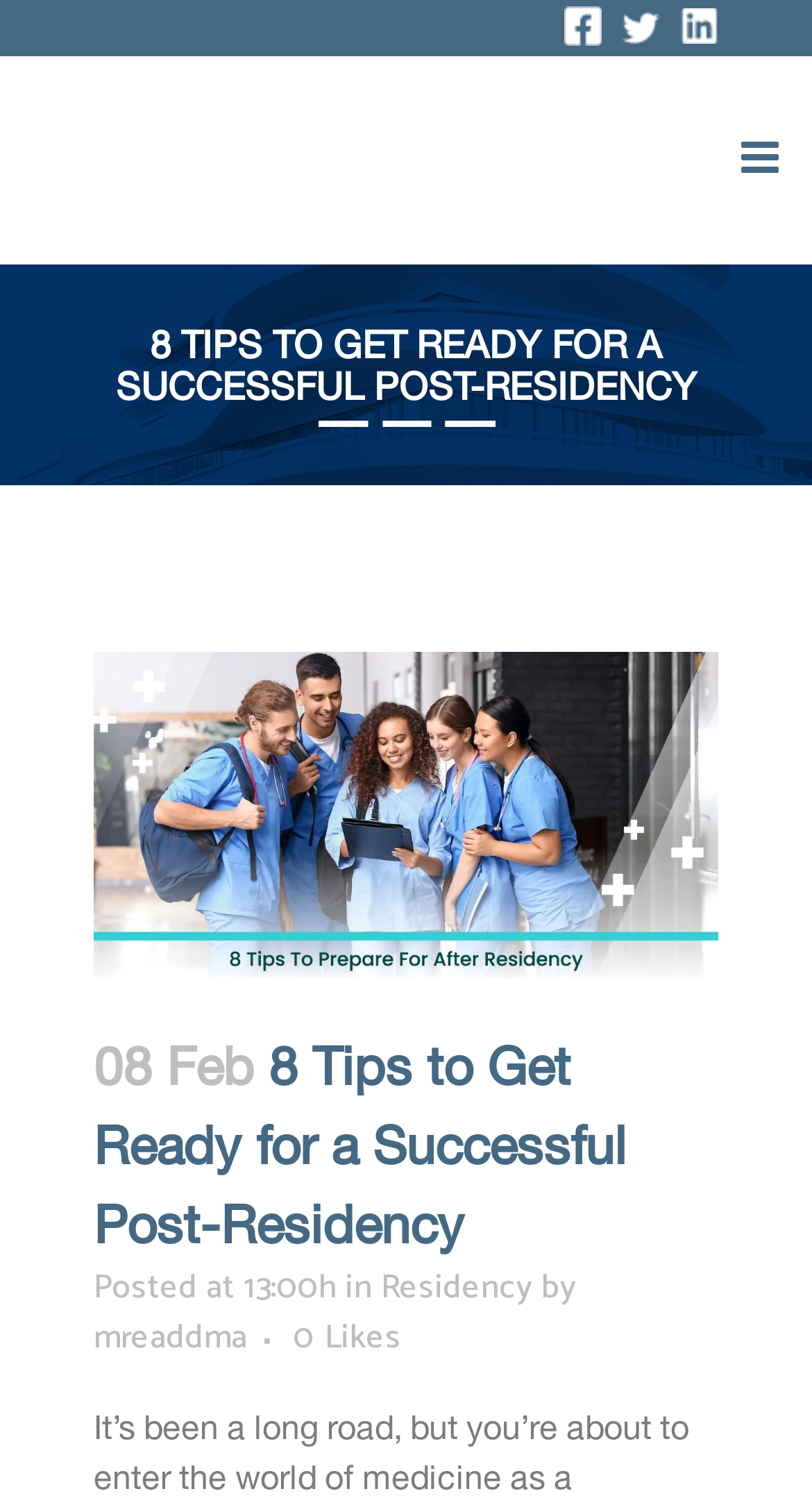How many likes does the post have?
Please answer the question with as much detail as possible using the screenshot.

The text '0 Likes' at the bottom of the webpage indicates that the post has zero likes.